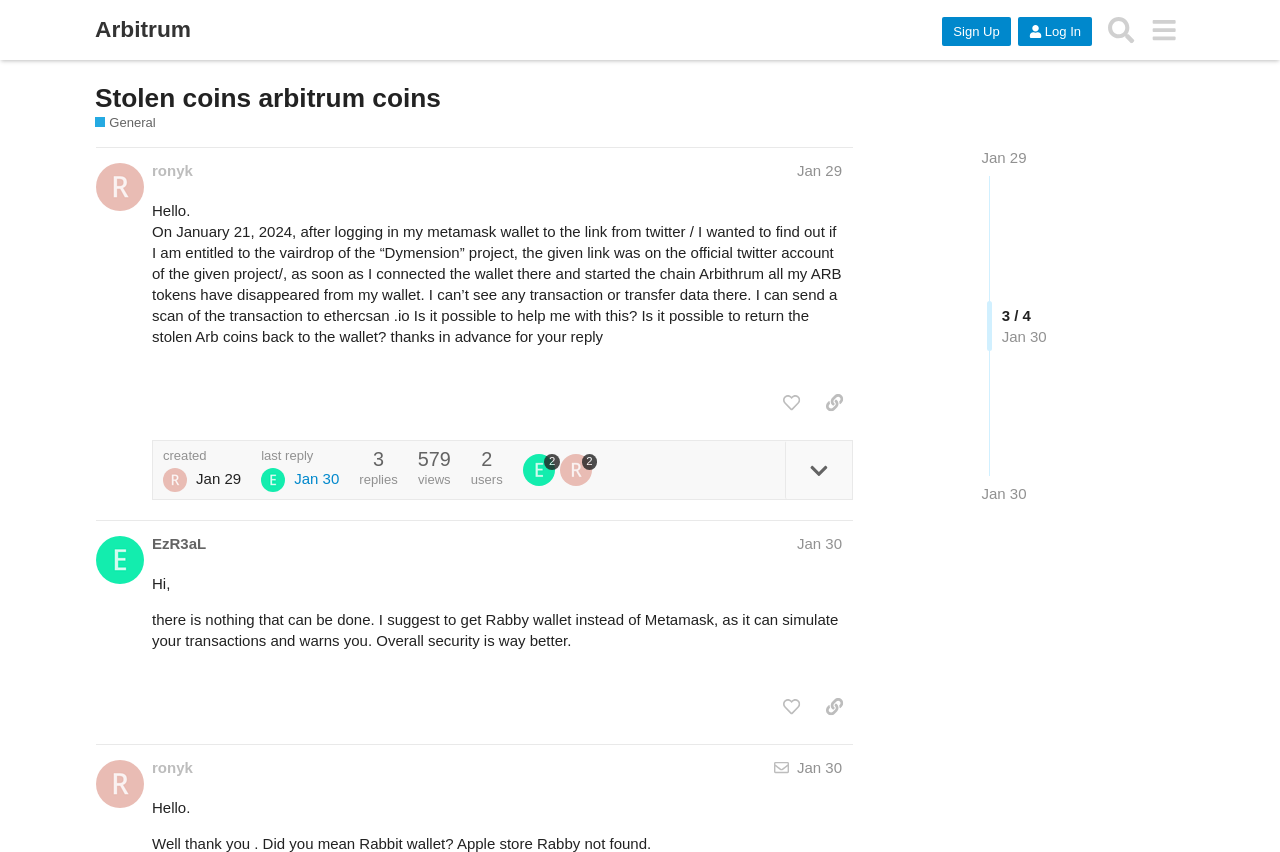What is the name of the project mentioned in the first post?
From the screenshot, supply a one-word or short-phrase answer.

Dymension